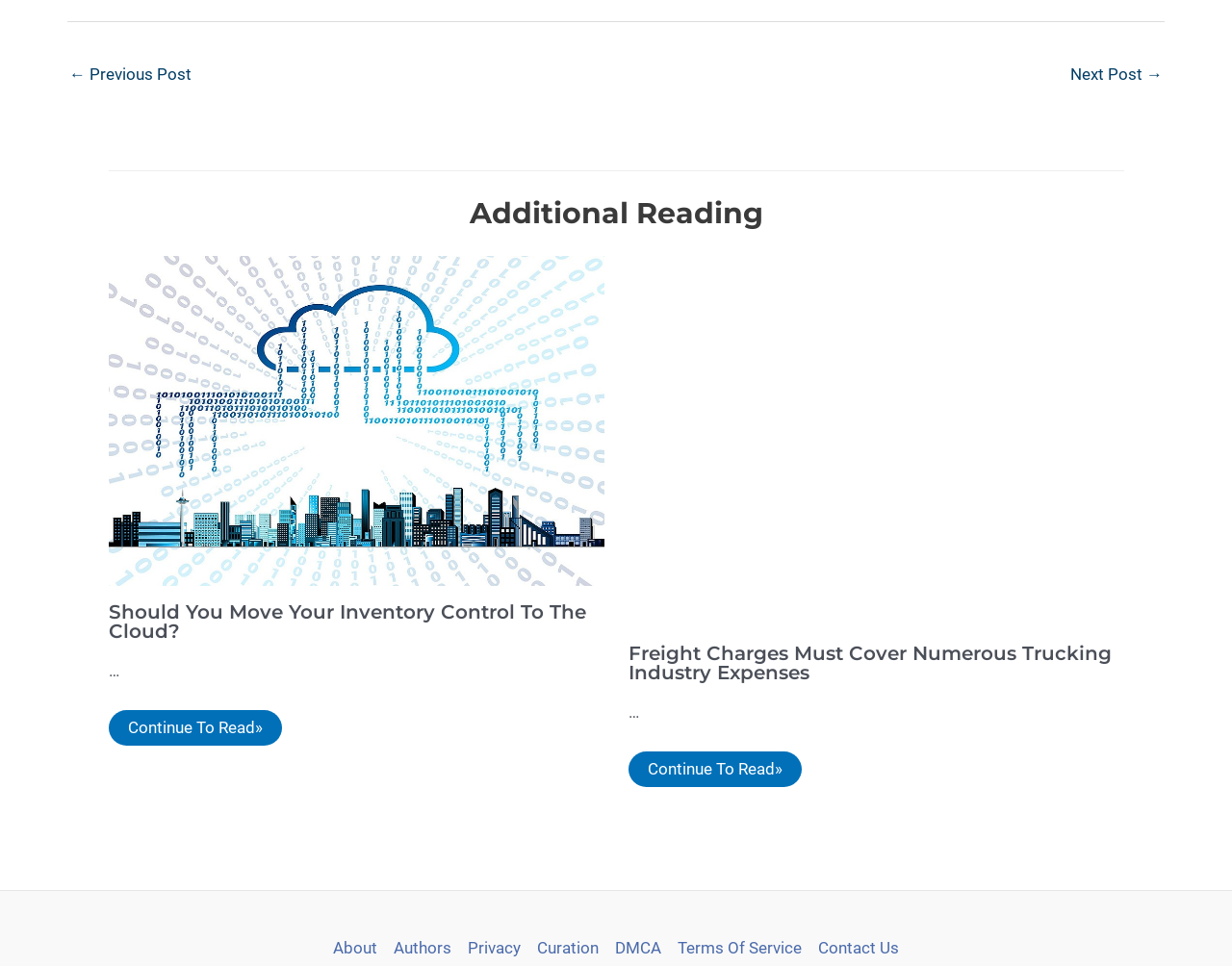Kindly determine the bounding box coordinates for the area that needs to be clicked to execute this instruction: "go to previous post".

[0.056, 0.058, 0.155, 0.098]